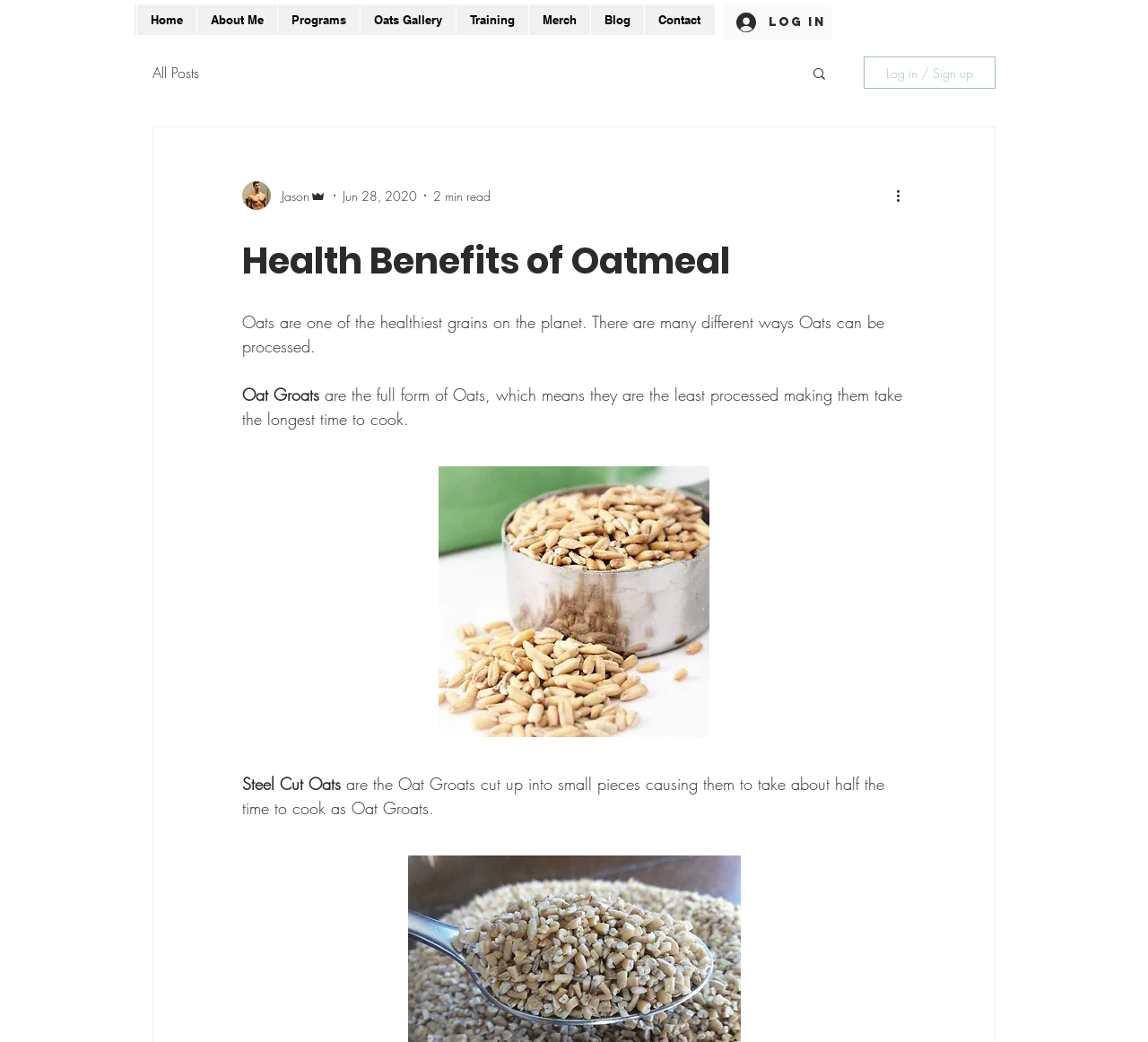What is the date of the article?
Examine the image and provide an in-depth answer to the question.

I found the date of the article by looking at the element with the text 'Jun 28, 2020', which is located near the author's name and picture.